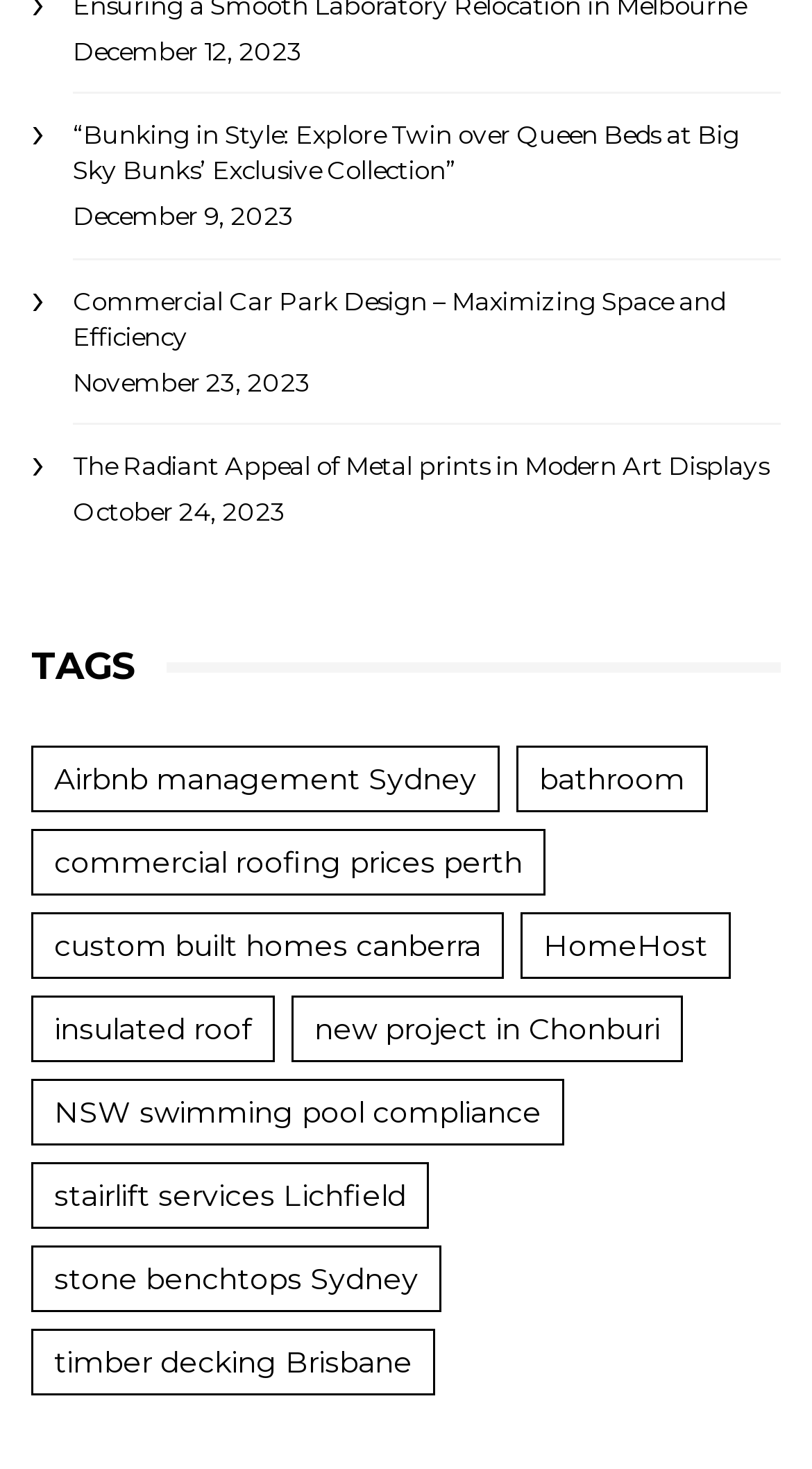Show the bounding box coordinates of the element that should be clicked to complete the task: "Browse articles tagged with Airbnb management Sydney".

[0.038, 0.508, 0.615, 0.553]